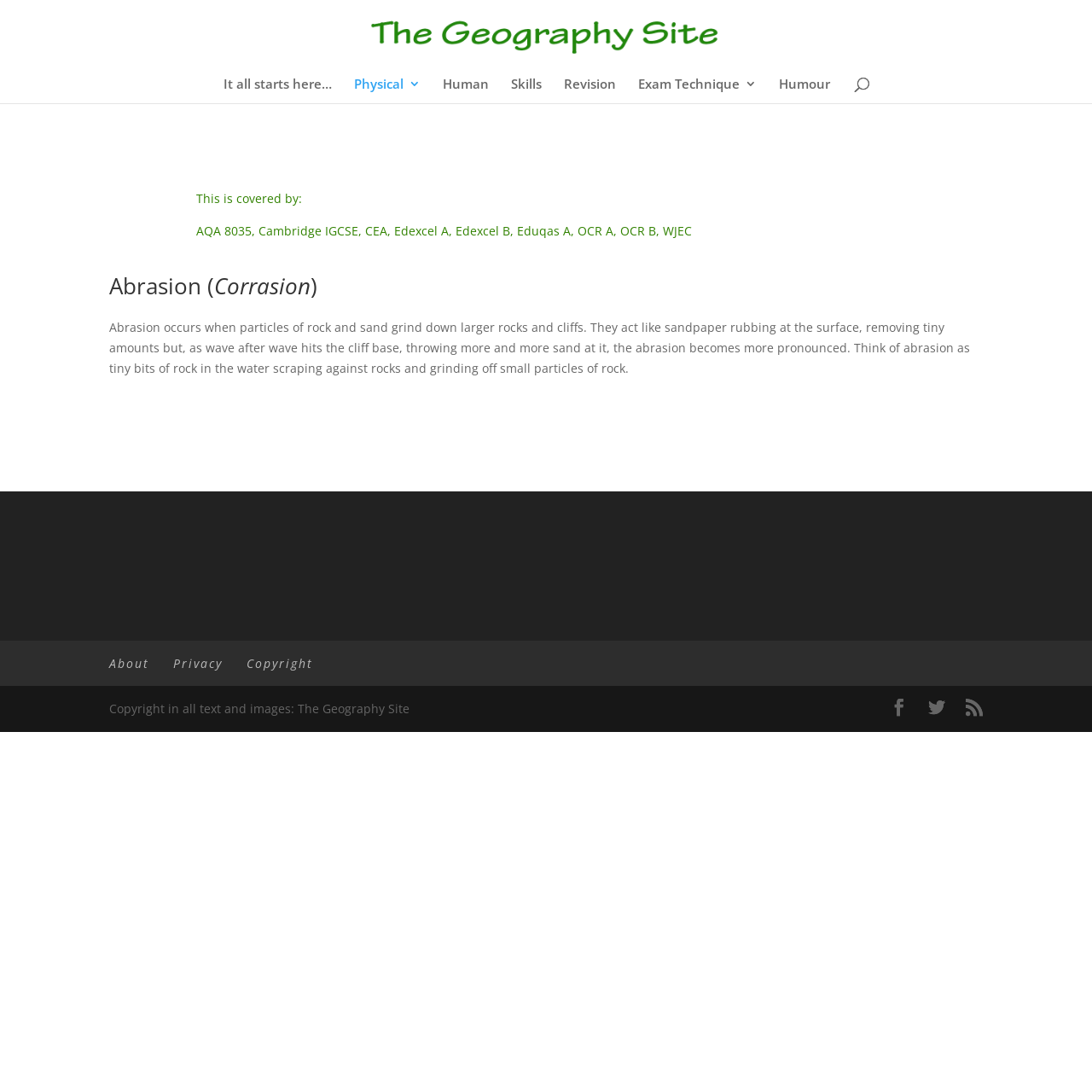Can you provide the bounding box coordinates for the element that should be clicked to implement the instruction: "Click on the 'It all starts here…' link"?

[0.204, 0.071, 0.304, 0.095]